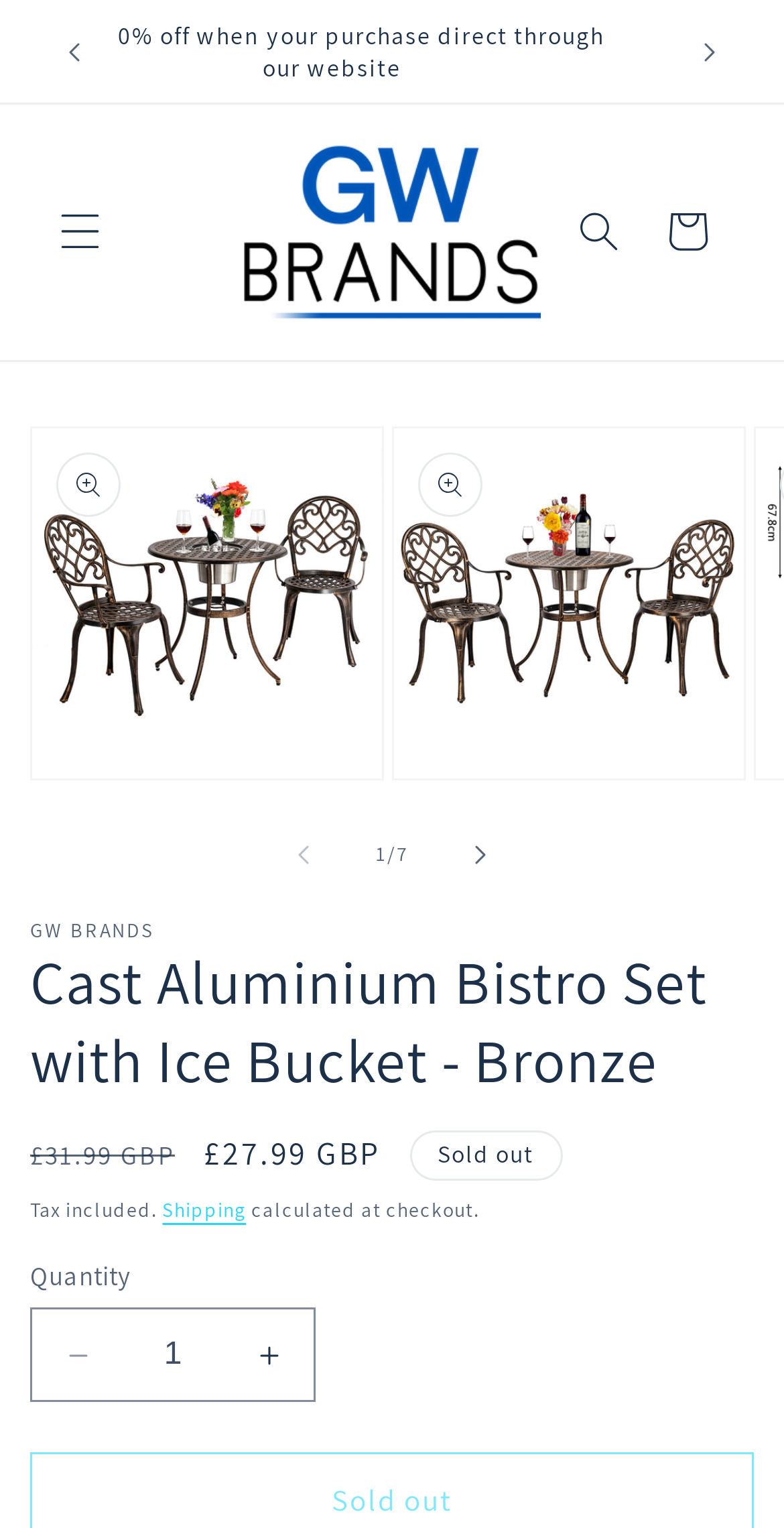Please specify the bounding box coordinates of the element that should be clicked to execute the given instruction: 'View the cart'. Ensure the coordinates are four float numbers between 0 and 1, expressed as [left, top, right, bottom].

[0.821, 0.123, 0.933, 0.181]